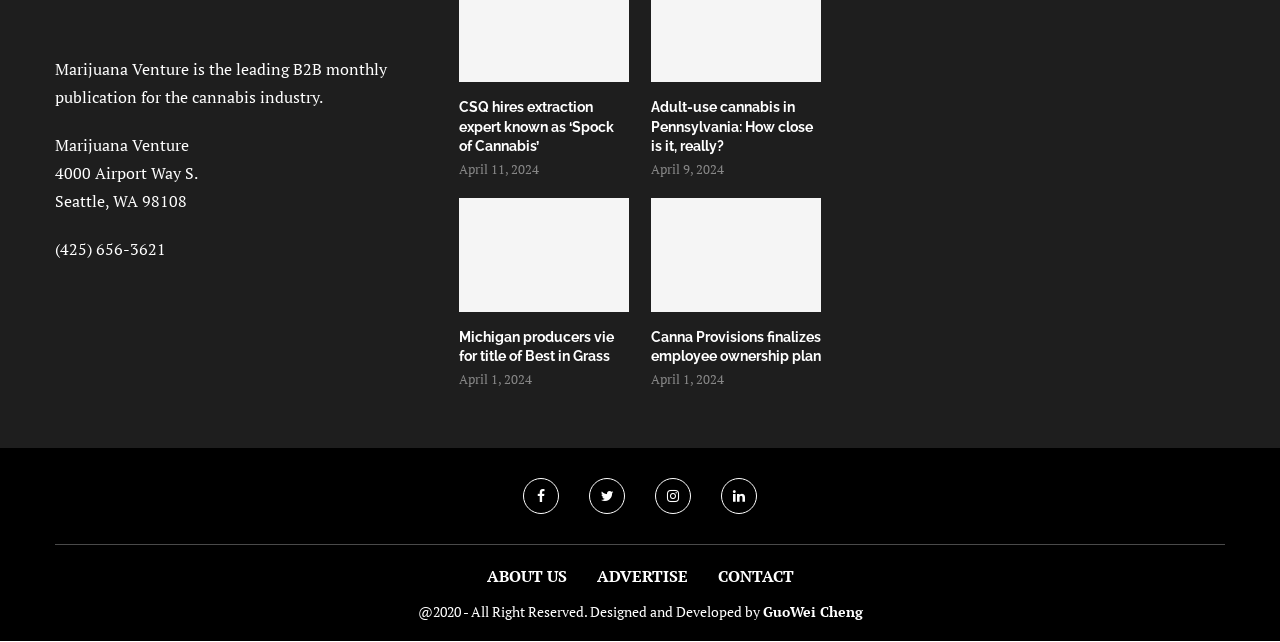Determine the bounding box coordinates of the clickable element to complete this instruction: "Click the link to learn about Canna Provisions' employee ownership plan". Provide the coordinates in the format of four float numbers between 0 and 1, [left, top, right, bottom].

[0.508, 0.51, 0.642, 0.571]